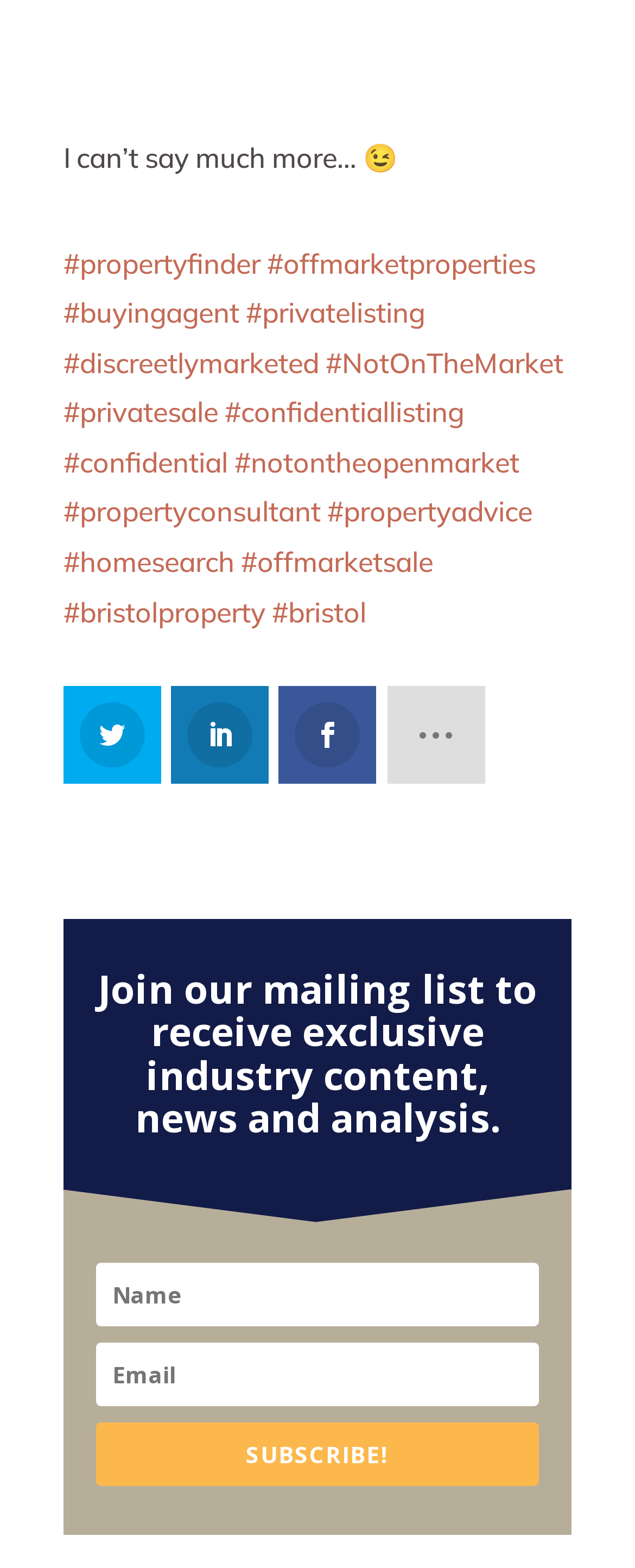What is the call-to-action on the webpage?
Based on the visual information, provide a detailed and comprehensive answer.

The call-to-action on the webpage is to subscribe to the mailing list to receive exclusive industry content, news, and analysis. This is evident from the 'SUBSCRIBE!' button and the text 'Join our mailing list...'.